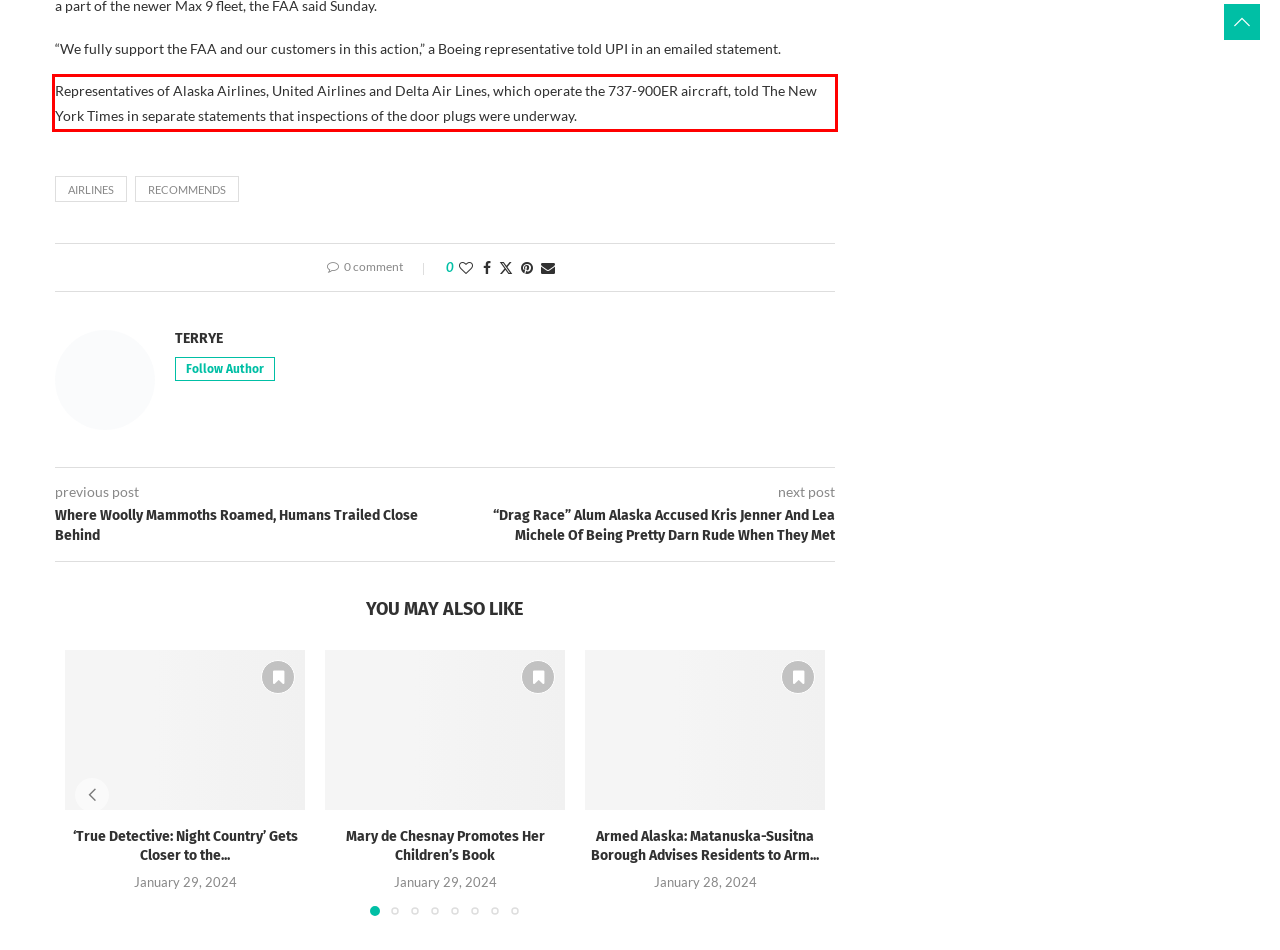There is a screenshot of a webpage with a red bounding box around a UI element. Please use OCR to extract the text within the red bounding box.

Representatives of Alaska Airlines, United Airlines and Delta Air Lines, which operate the 737-900ER aircraft, told The New York Times in separate statements that inspections of the door plugs were underway.